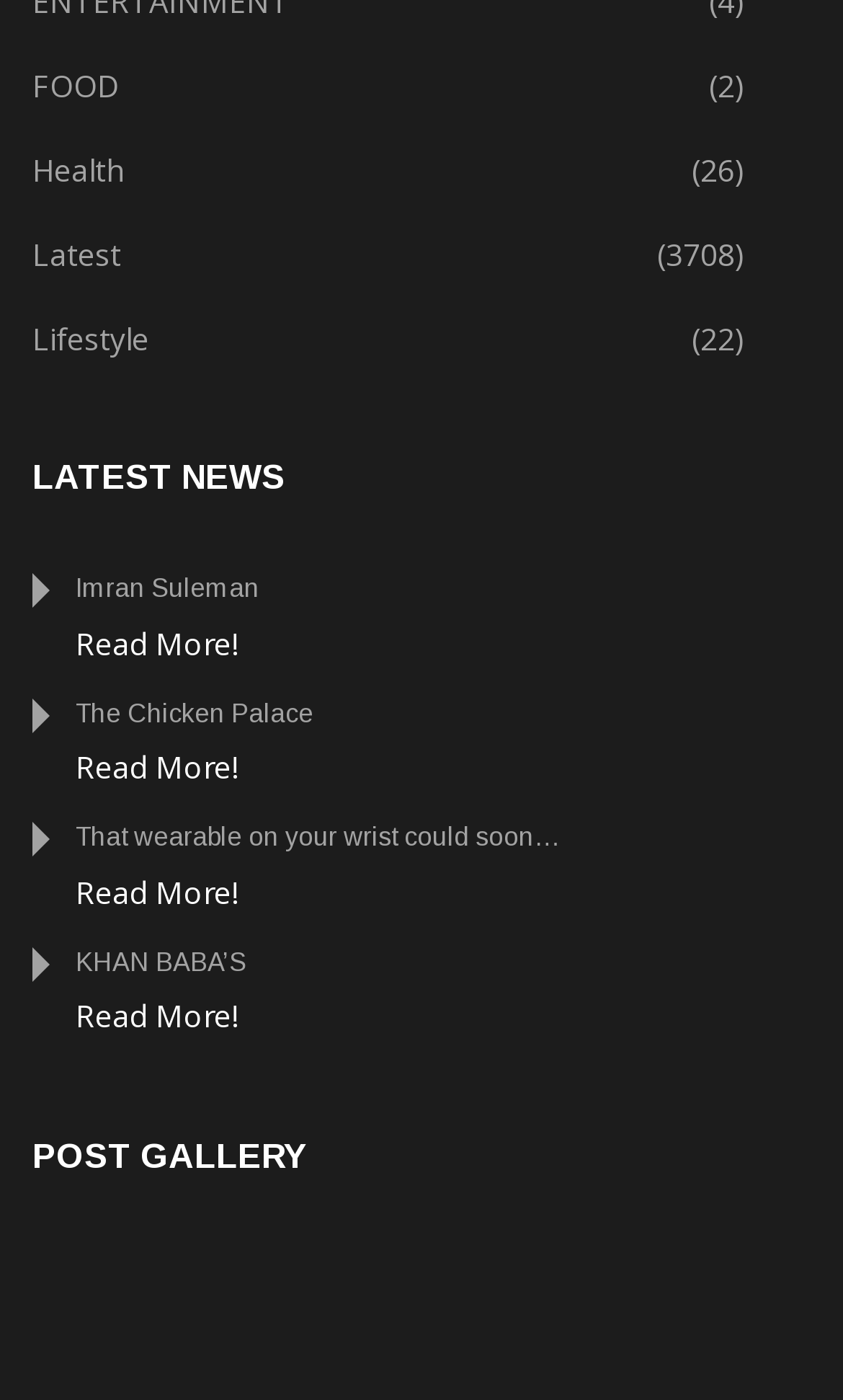Please identify the bounding box coordinates of the element that needs to be clicked to execute the following command: "Click on WORLD news". Provide the bounding box using four float numbers between 0 and 1, formatted as [left, top, right, bottom].

[0.038, 0.77, 0.172, 0.799]